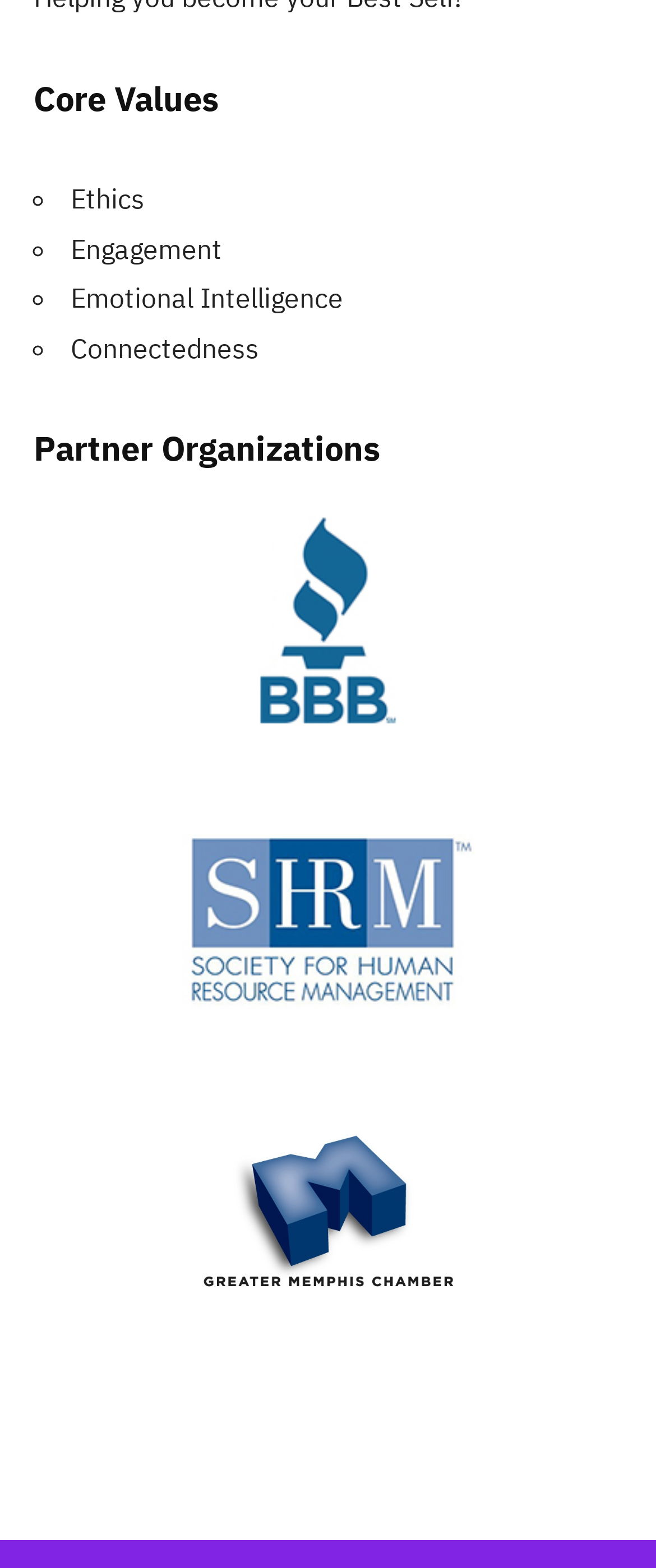What is the type of the element containing the 'Greater Memphis Chamber logo'?
Please answer the question with a single word or phrase, referencing the image.

Link